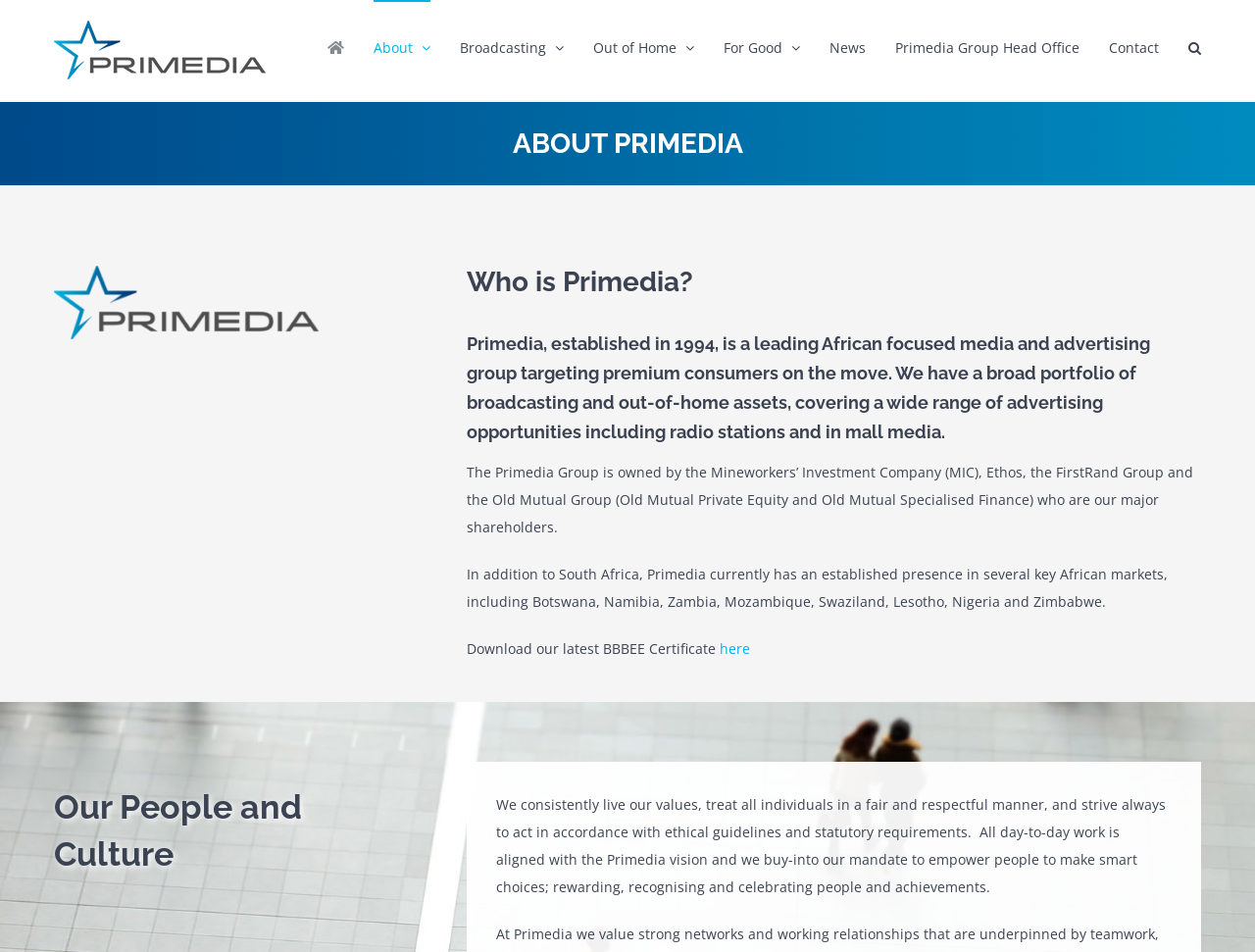Please determine the bounding box coordinates of the element to click on in order to accomplish the following task: "Search something". Ensure the coordinates are four float numbers ranging from 0 to 1, i.e., [left, top, right, bottom].

[0.947, 0.0, 0.957, 0.098]